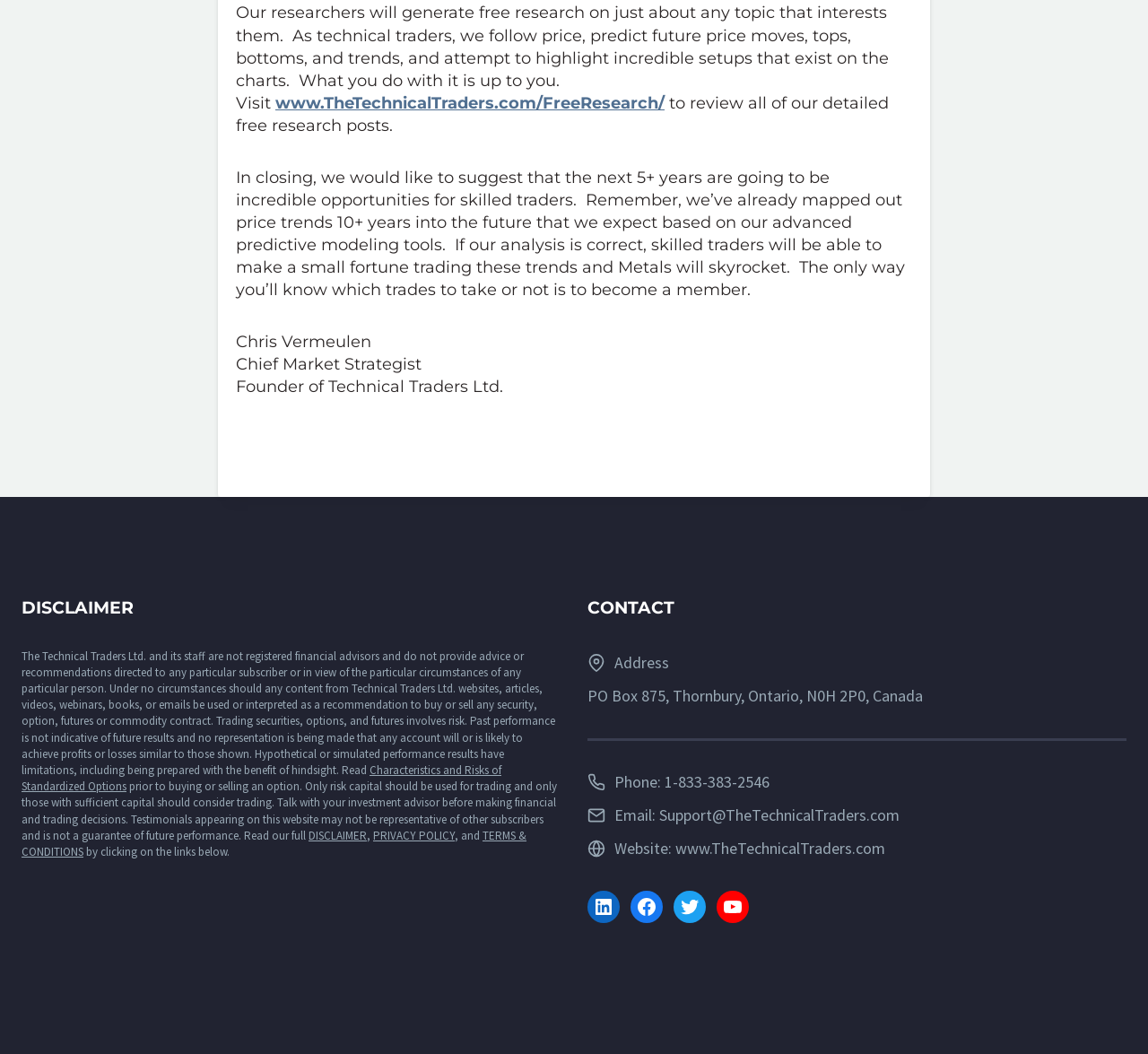What is the company's address?
Look at the image and respond with a one-word or short-phrase answer.

PO Box 875, Thornbury, Ontario, N0H 2P0, Canada